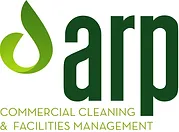Analyze the image and describe all the key elements you observe.

The image features the logo of ARP Commercial Cleaning & Facilities Management, prominently displaying the company's name in bold, green typography. The design includes a stylized drop shape, symbolizing cleanliness and professionalism, alongside the text. Below the ARP logo, the words "Commercial Cleaning & Facilities Management" are presented in a lighter green hue, highlighting the company's focus on high-quality cleaning services and facility management solutions. This logo serves as a visual representation of ARP's commitment to maintaining clean and hygienic environments across a variety of sectors, underscoring their expertise and dedication to client satisfaction in the Berkshire area.